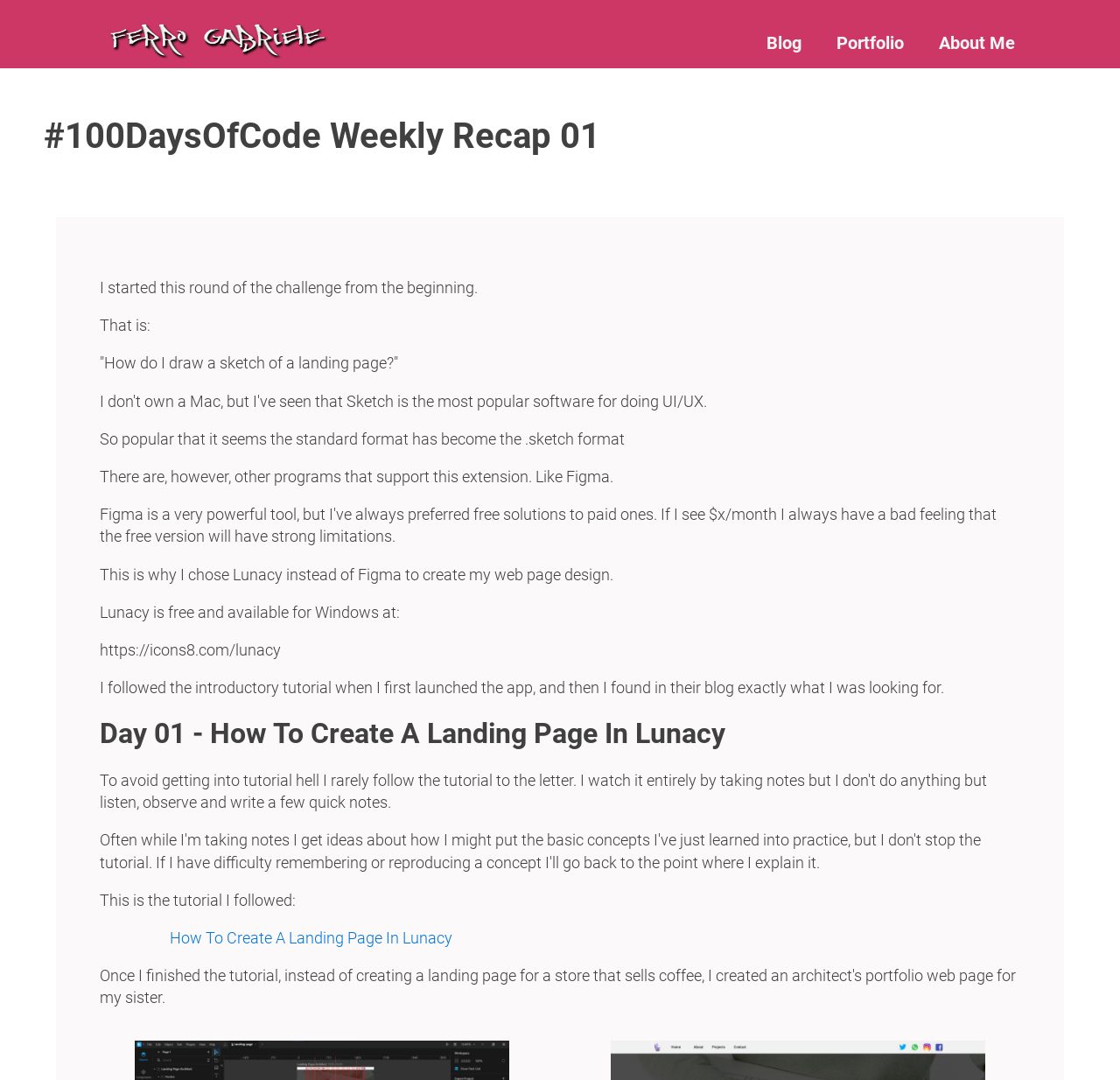Determine the bounding box of the UI element mentioned here: "Blog". The coordinates must be in the format [left, top, right, bottom] with values ranging from 0 to 1.

[0.669, 0.012, 0.731, 0.063]